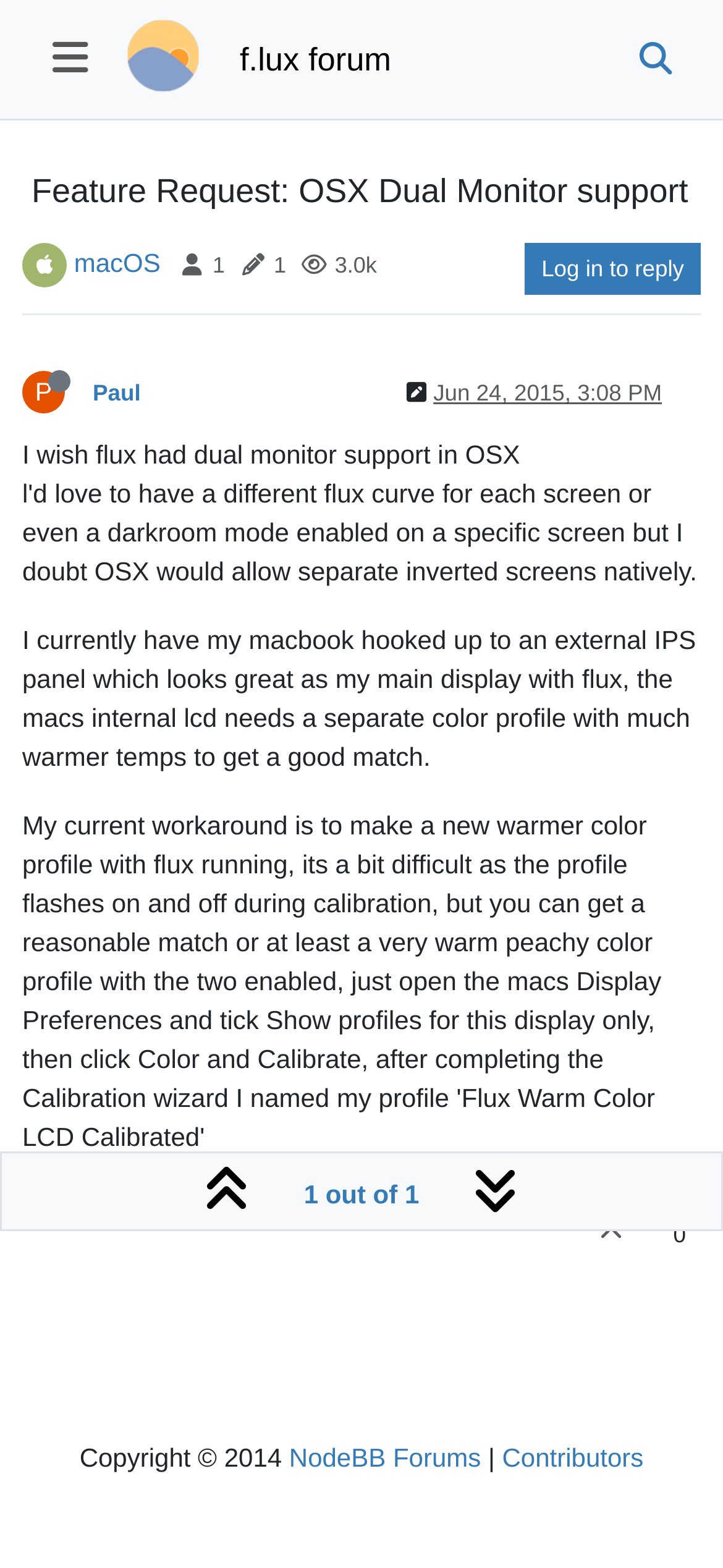Answer the following in one word or a short phrase: 
How many views does the post have?

3.0k